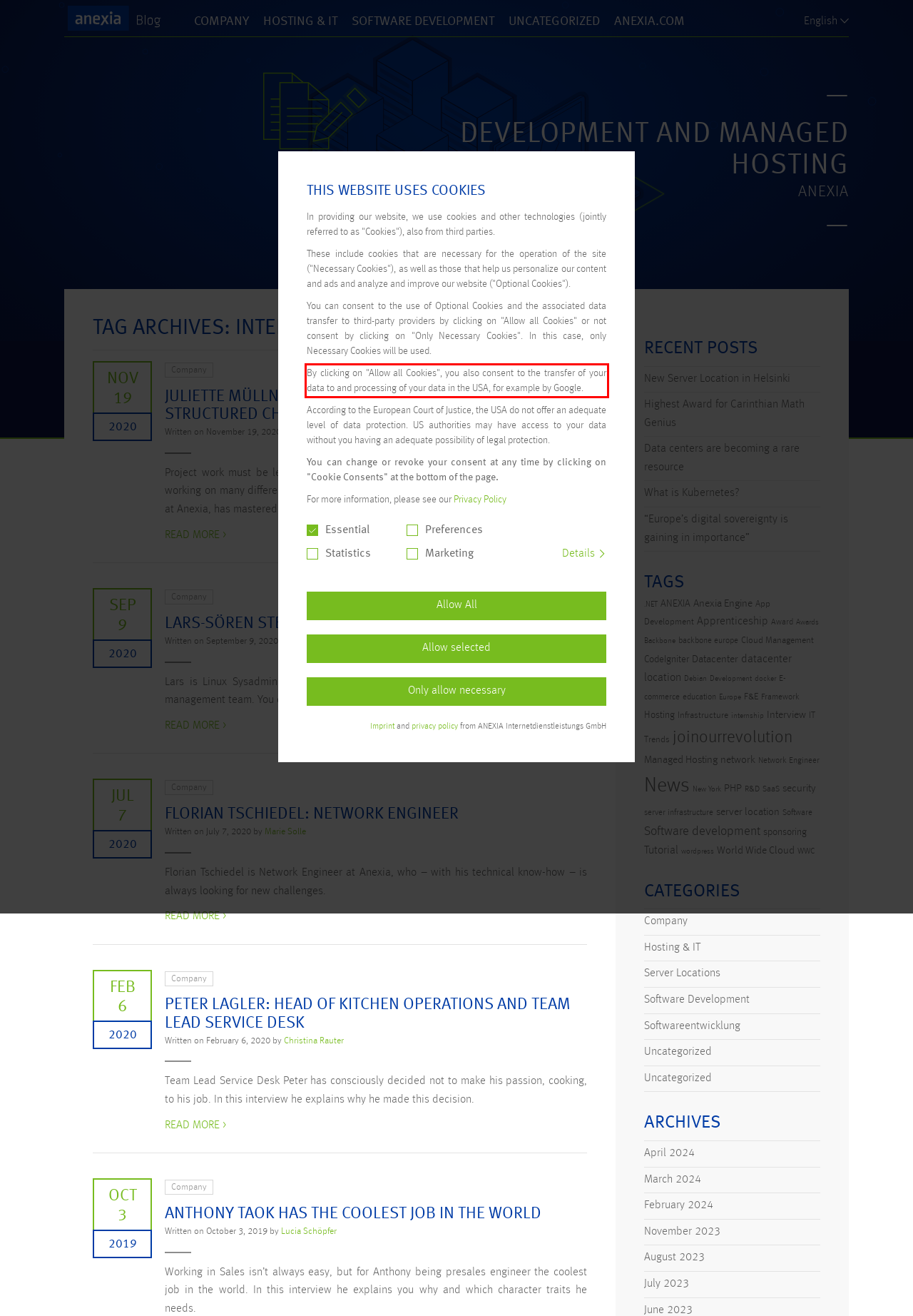Identify and extract the text within the red rectangle in the screenshot of the webpage.

By clicking on "Allow all Cookies", you also consent to the transfer of your data to and processing of your data in the USA, for example by Google.